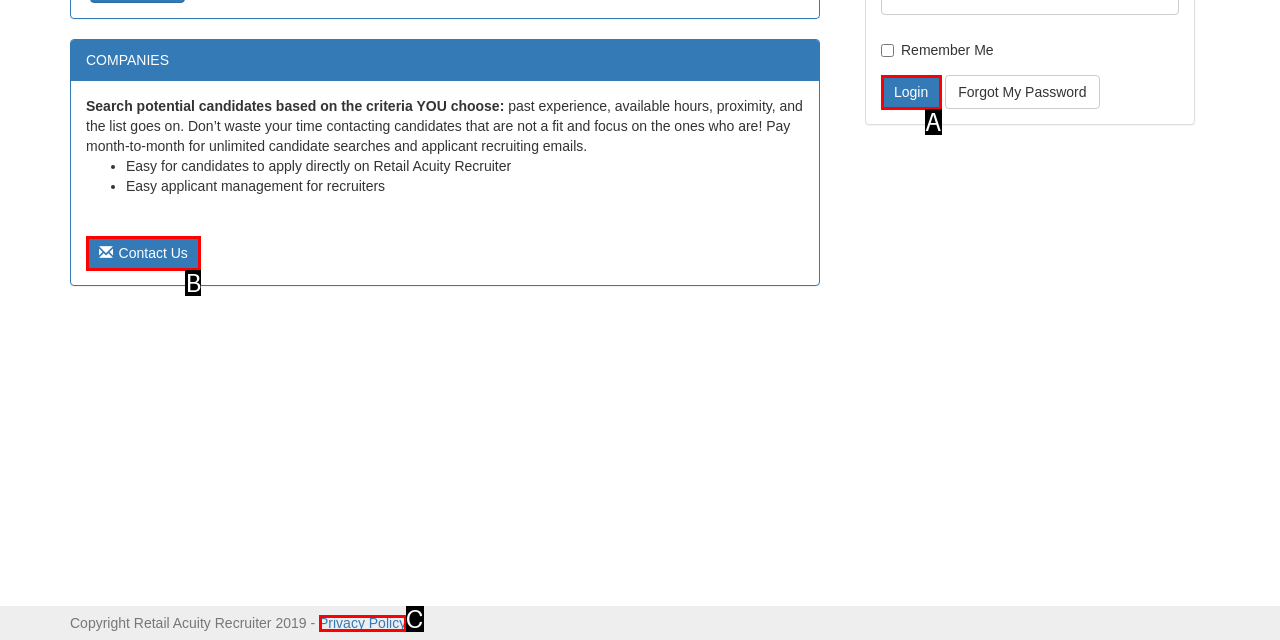Choose the option that best matches the description: Contact Us
Indicate the letter of the matching option directly.

B